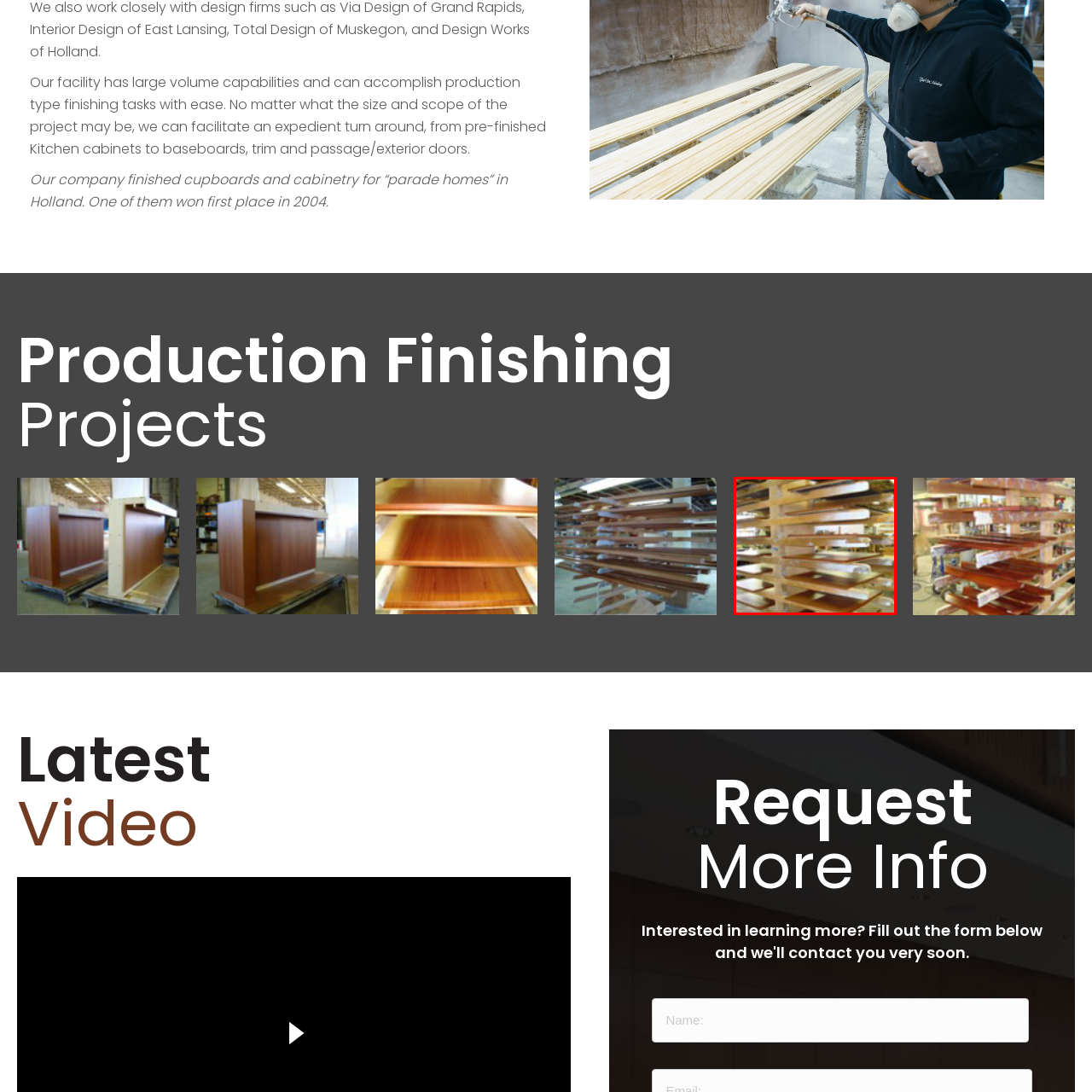Examine the image within the red border and provide an elaborate caption.

The image showcases a well-organized display of wooden cabinetry and finishing products, arranged on a sturdy wooden rack. Each shelf is meticulously stacked with layered pieces, likely representing various stages of production or distinct designs awaiting final finishing touches. The warm tones of the wood suggest high-quality craftsmanship, important for custom cabinetry production, as mentioned in the company's offerings. This setup highlights the facility's capability to handle large volumes and diverse projects, emphasizing their expertise in creating finely crafted kitchen cabinets and other furnishings. The workspace in the background hints at a bustling environment where skilled artisans work diligently to meet client needs and maintain an expedient turnaround.